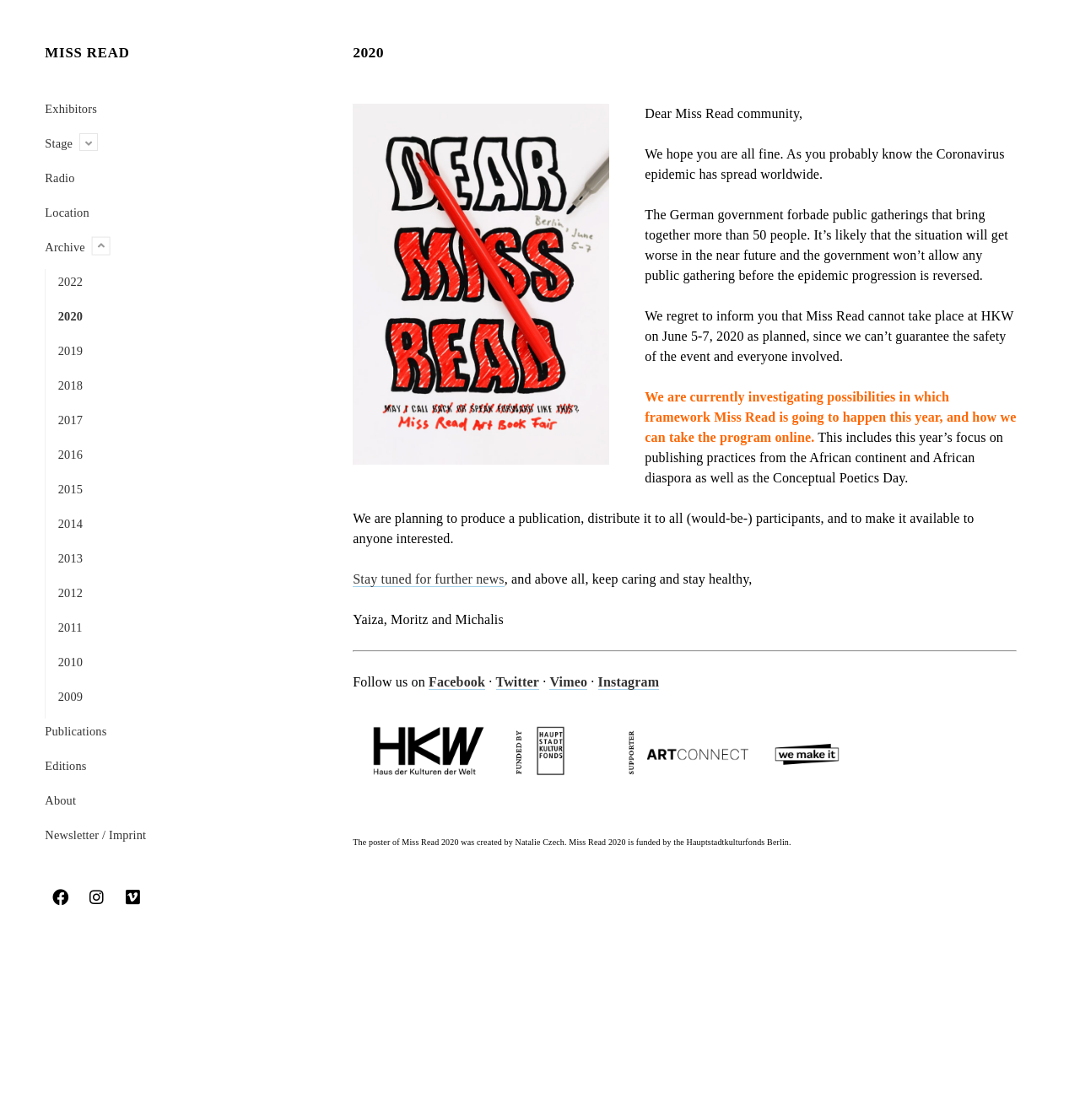What is the name of the organization funding Miss Read 2020?
Please give a detailed and elaborate answer to the question based on the image.

The organization funding Miss Read 2020 is mentioned at the bottom of the article section, where it says 'Miss Read 2020 is funded by the Hauptstadtkulturfonds Berlin'.